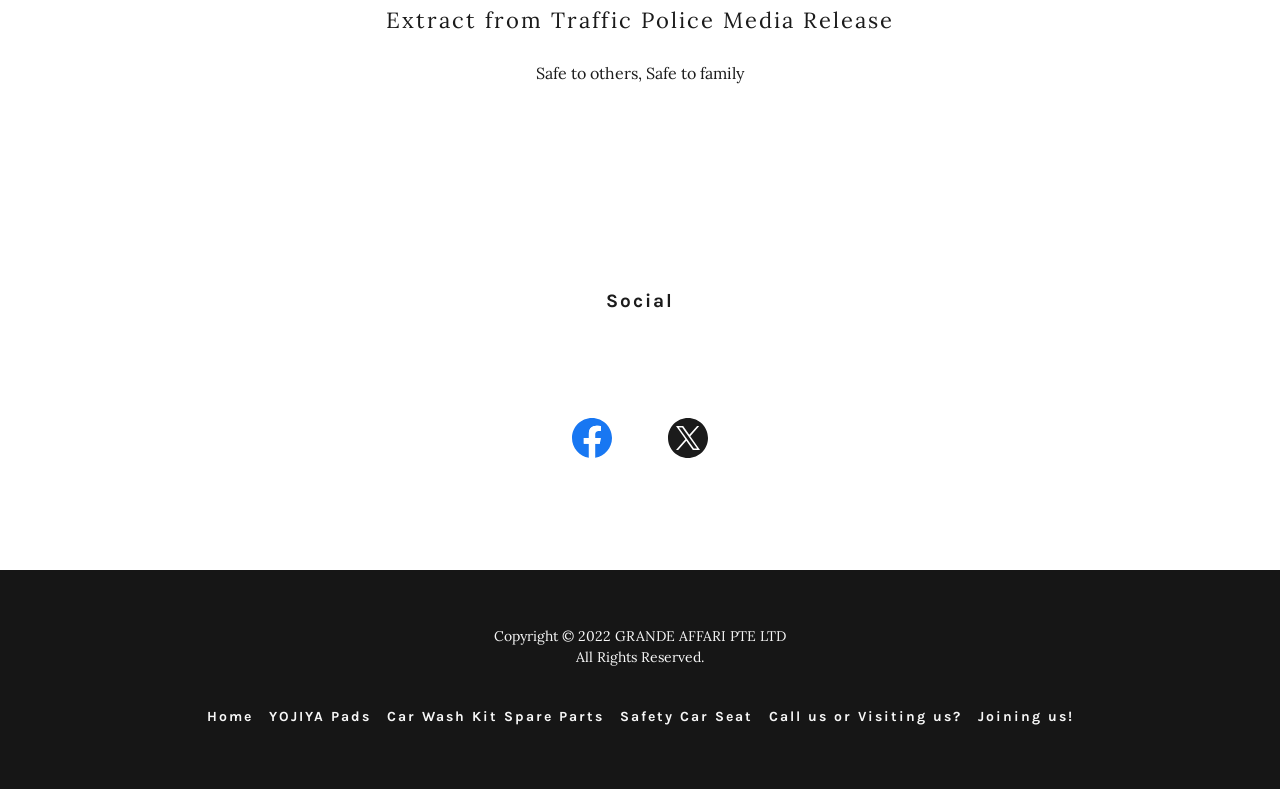Predict the bounding box of the UI element that fits this description: "Car Wash Kit Spare Parts".

[0.296, 0.887, 0.478, 0.929]